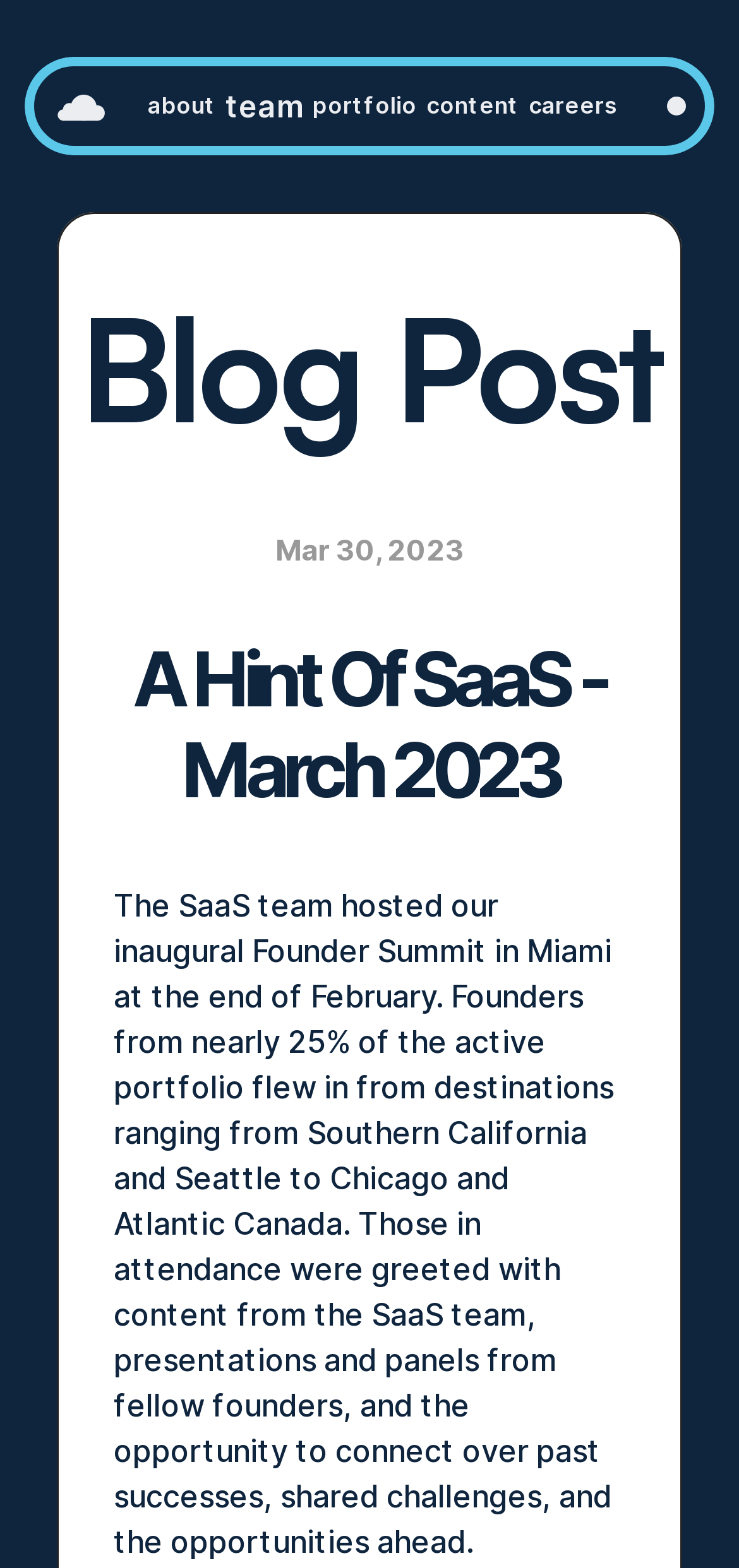Analyze the image and give a detailed response to the question:
What is the event mentioned in the blog post?

The blog post mentions that the SaaS team hosted their inaugural Founder Summit in Miami at the end of February, which indicates that the event is a gathering of founders from the SaaS team's portfolio.